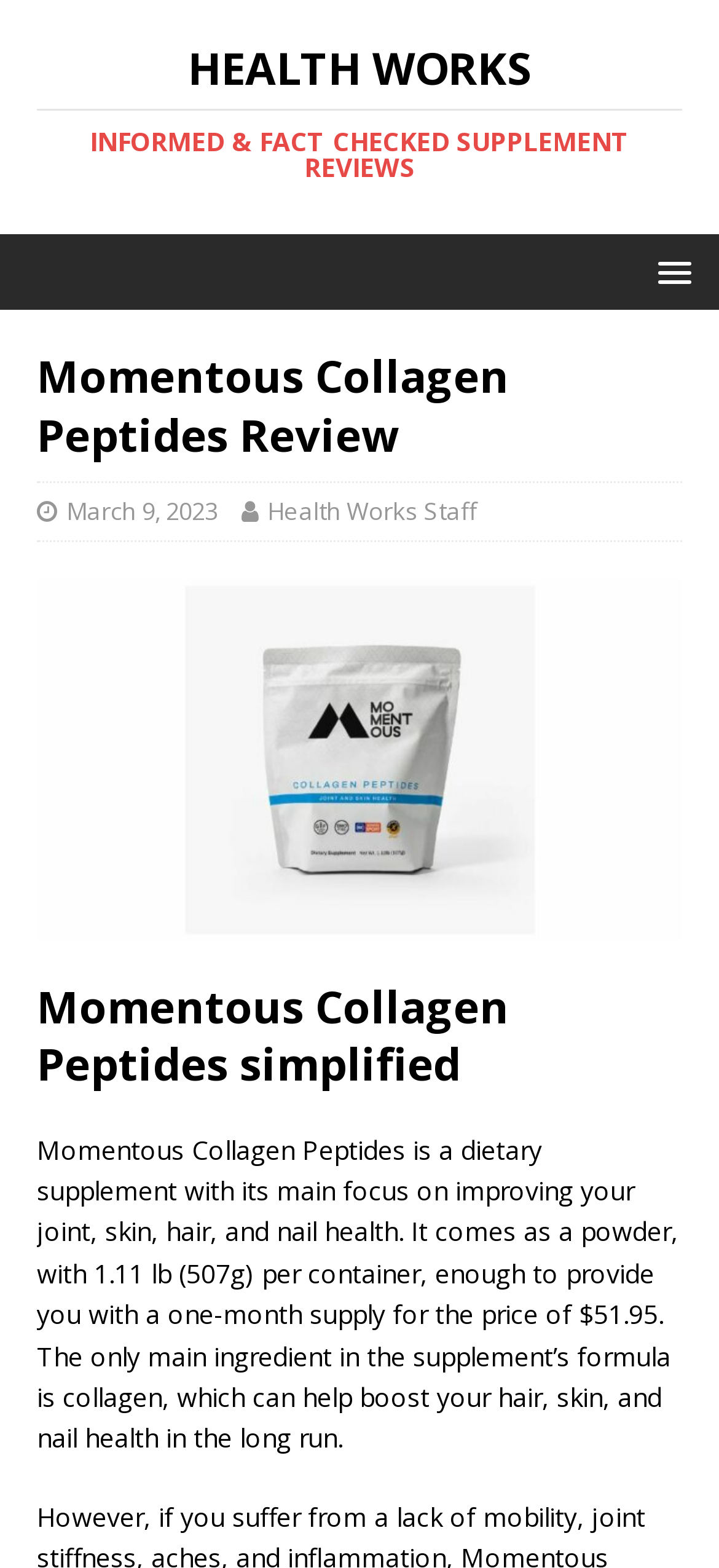Can you give a detailed response to the following question using the information from the image? How much does a one-month supply of Momentous Collagen Peptides cost?

The cost of a one-month supply of Momentous Collagen Peptides is mentioned in the StaticText element that describes the supplement's formula and benefits. According to the text, the supplement comes in a 1.11 lb (507g) container that provides a one-month supply for $51.95.